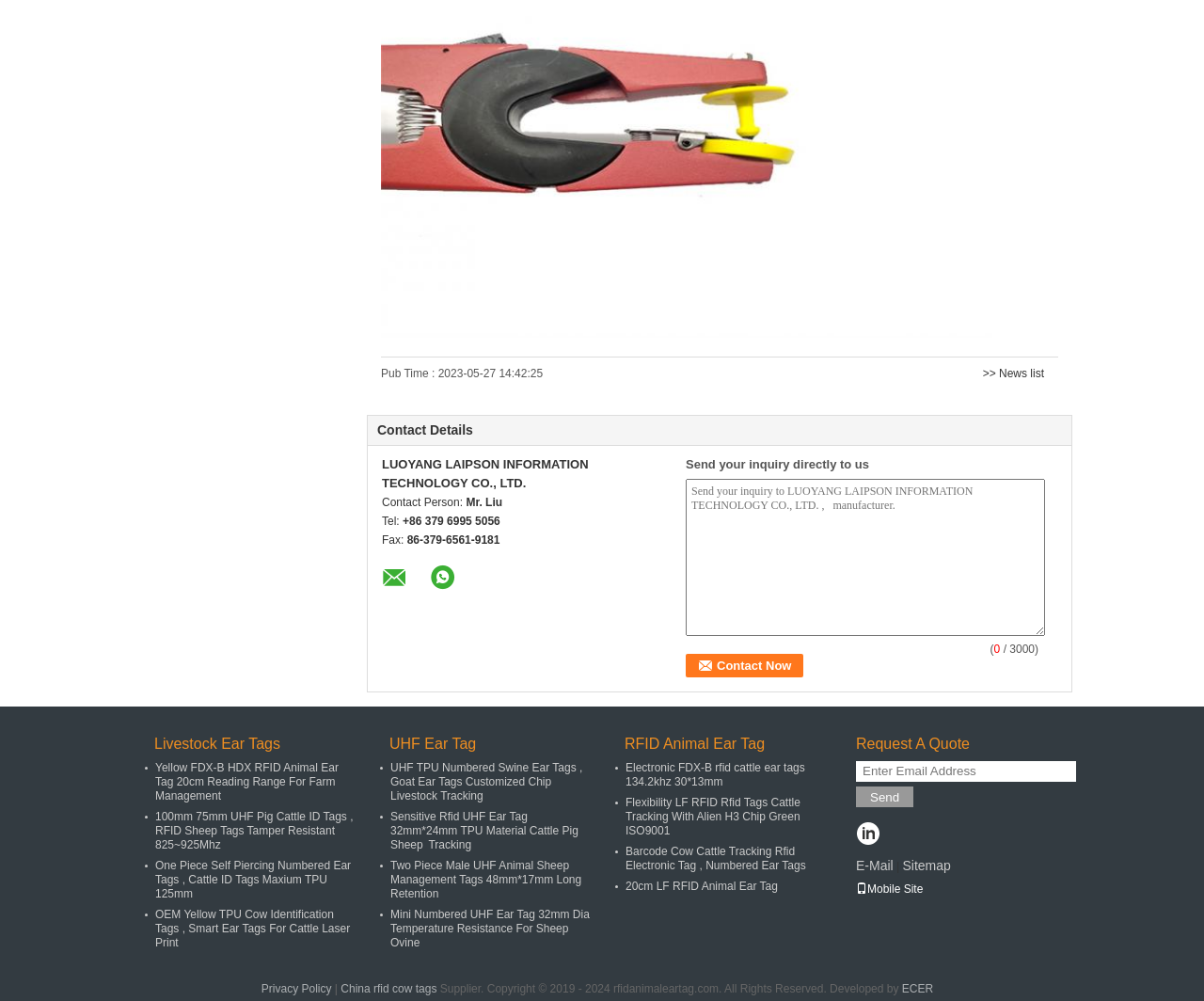Locate the bounding box coordinates of the clickable area needed to fulfill the instruction: "read 'The Secret Weapon: Why Every Homebuyer Needs a Real Estate Agent'".

None